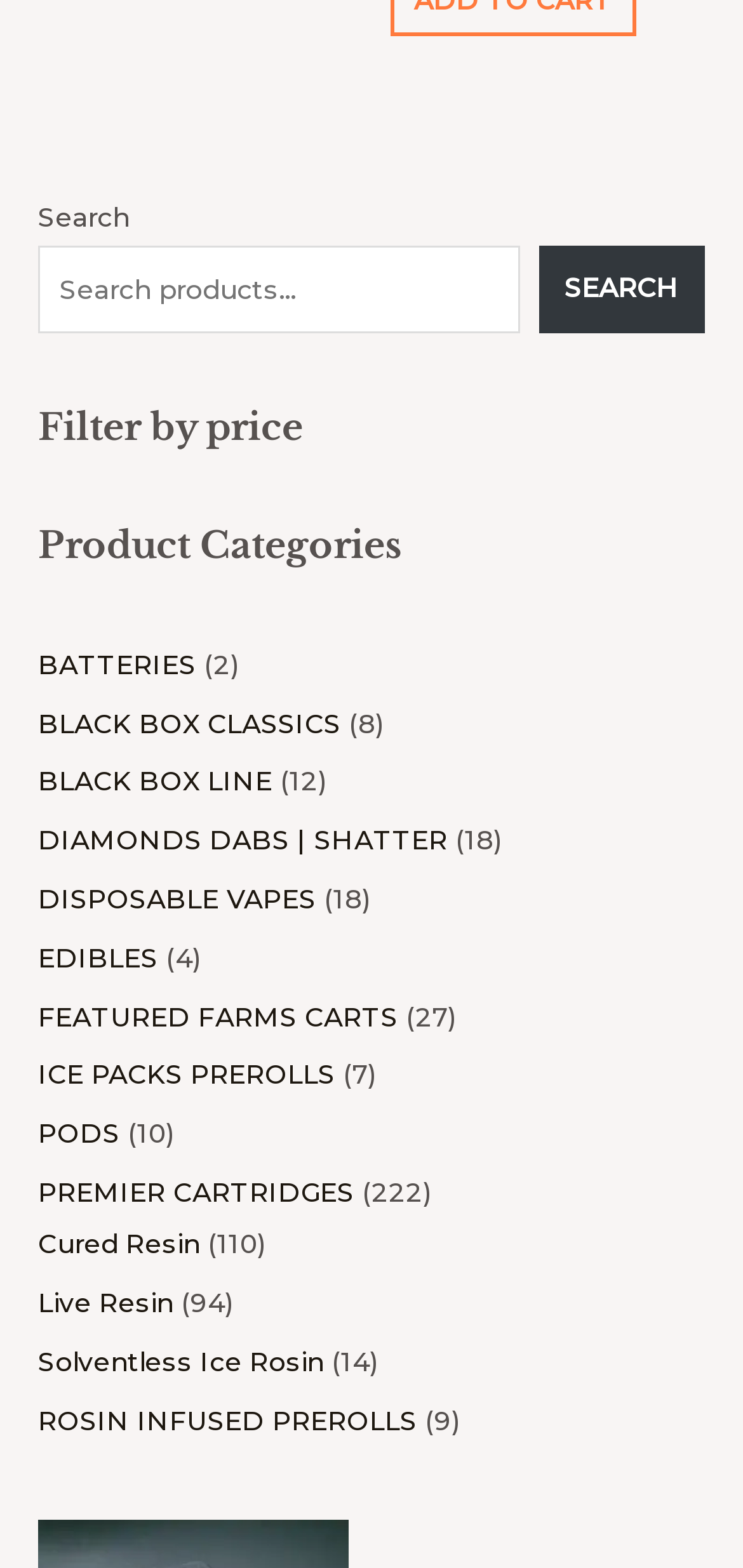What is the name of the last product category listed on the webpage?
Please answer the question as detailed as possible.

The last link listed under the 'Product Categories' section is 'ROSIN INFUSED PREROLLS', which is likely to be a category of products available on the website.